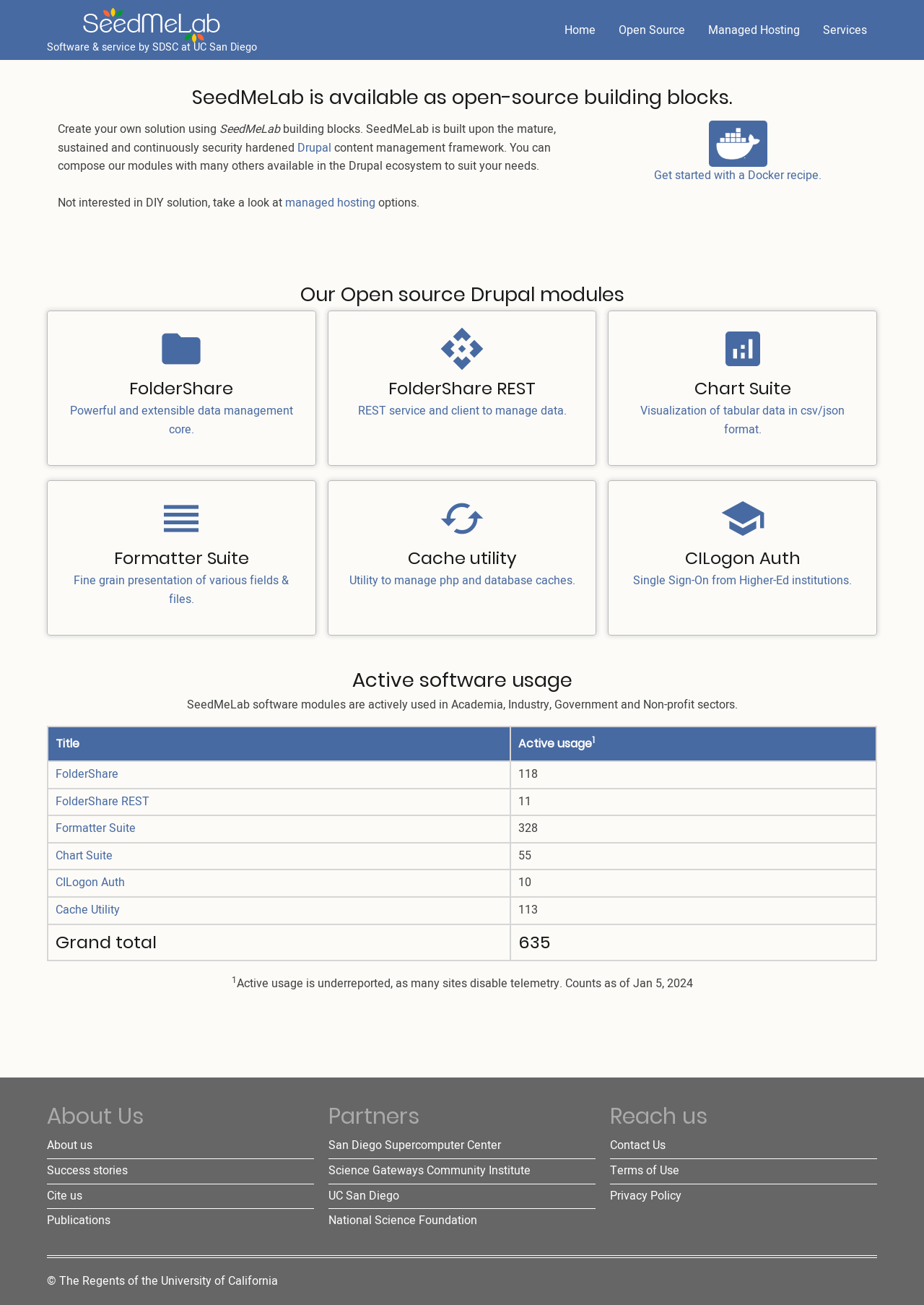Locate the bounding box coordinates of the clickable area to execute the instruction: "Click on the 'Home' link". Provide the coordinates as four float numbers between 0 and 1, represented as [left, top, right, bottom].

[0.09, 0.012, 0.239, 0.025]